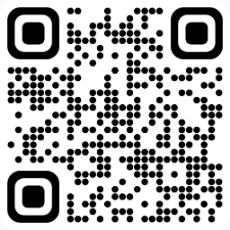Describe all the visual components present in the image.

The image features a QR code that directs users to the "Palmsprings Resort Communities" webpage. The design consists of a matrix of black squares and dots against a white background, which is typical of QR codes. Scanning this QR code would likely provide further information, such as listings, community details, or promotional content related to the Palm Springs Resort area, enhancing the user’s experience by granting easy access to online resources.